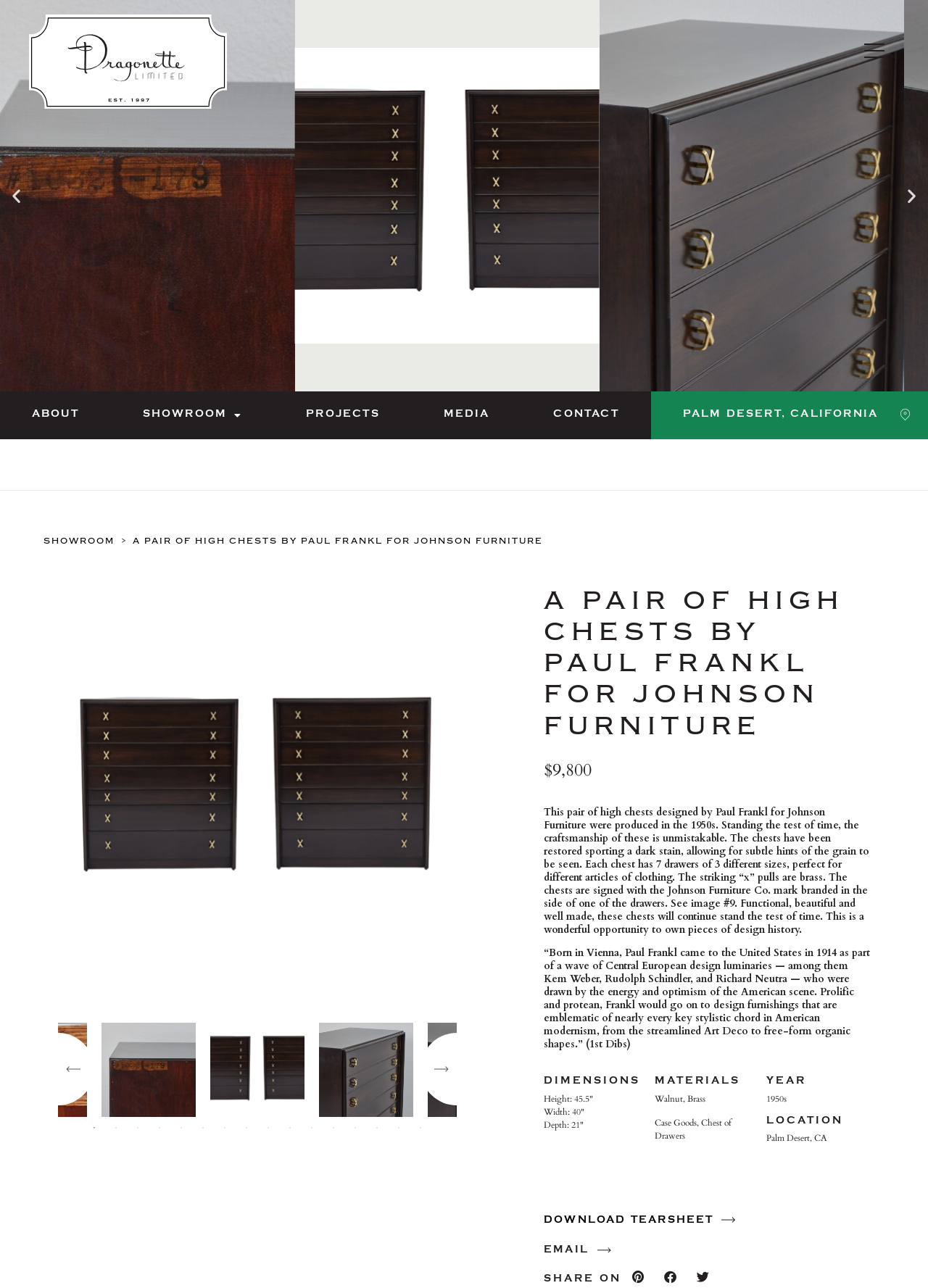What is the location of the high chests?
Refer to the image and provide a concise answer in one word or phrase.

Palm Desert, CA